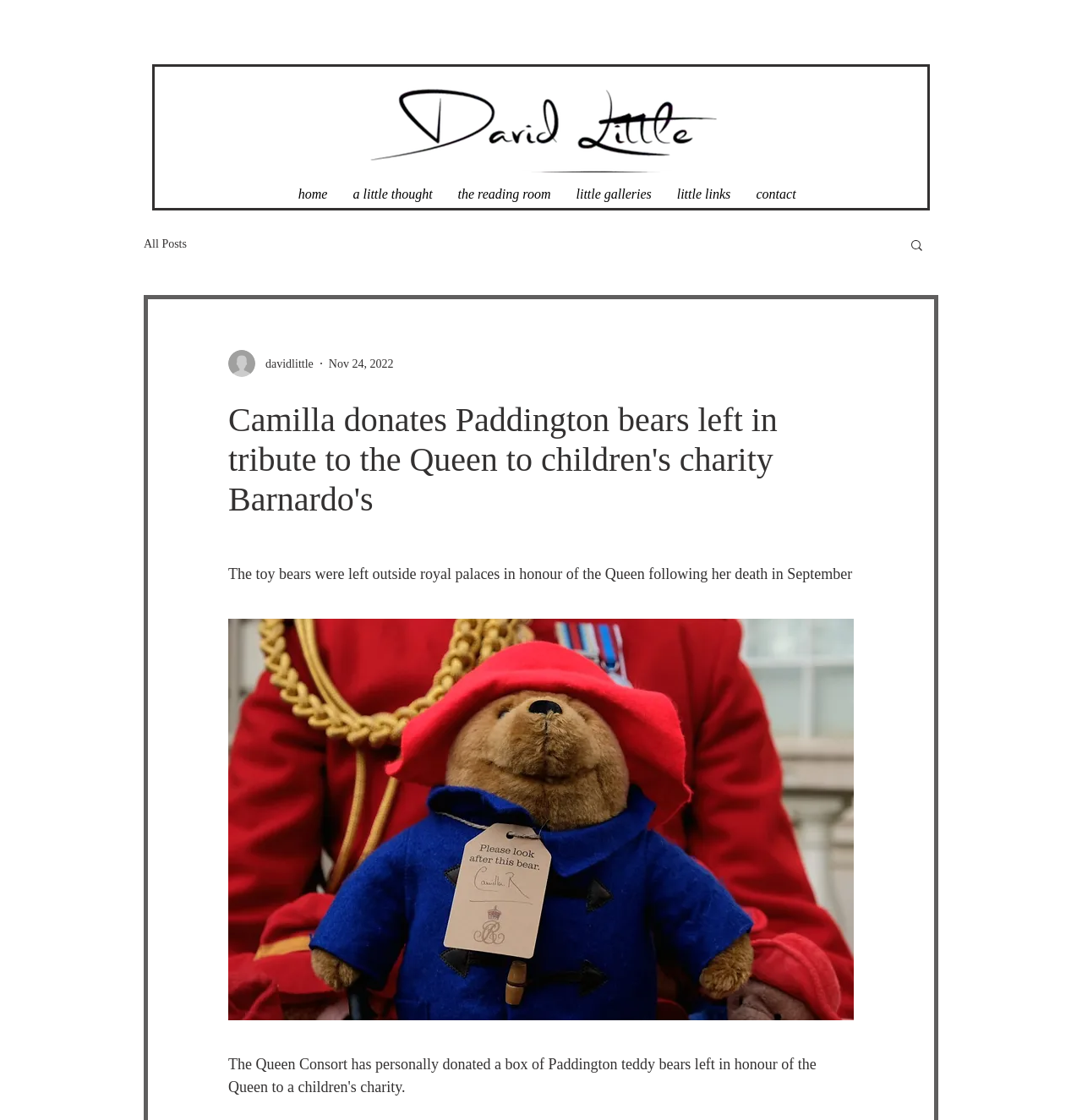Create a detailed summary of the webpage's content and design.

The webpage is about Camilla, the Queen Consort, donating Paddington teddy bears to a children's charity, Barnardo's. At the top left of the page, there is a navigation menu with links to "home", "a little thought", "the reading room", "little galleries", "little links", and "contact". Below this menu, there is a large image taking up most of the top section of the page.

On the top right, there is another navigation menu with a link to "blog" and a "Search" button accompanied by a small icon. Below this, there is a section with the writer's picture, their name "davidlittle", and the date "Nov 24, 2022".

The main content of the page is a heading that reads "Camilla donates Paddington bears left in tribute to the Queen to children's charity Barnardo's". Below this heading, there is a paragraph of text that summarizes the article, stating that the toy bears were left outside royal palaces in honor of the Queen following her death in September. At the bottom of the page, there is a button, but its purpose is not specified.